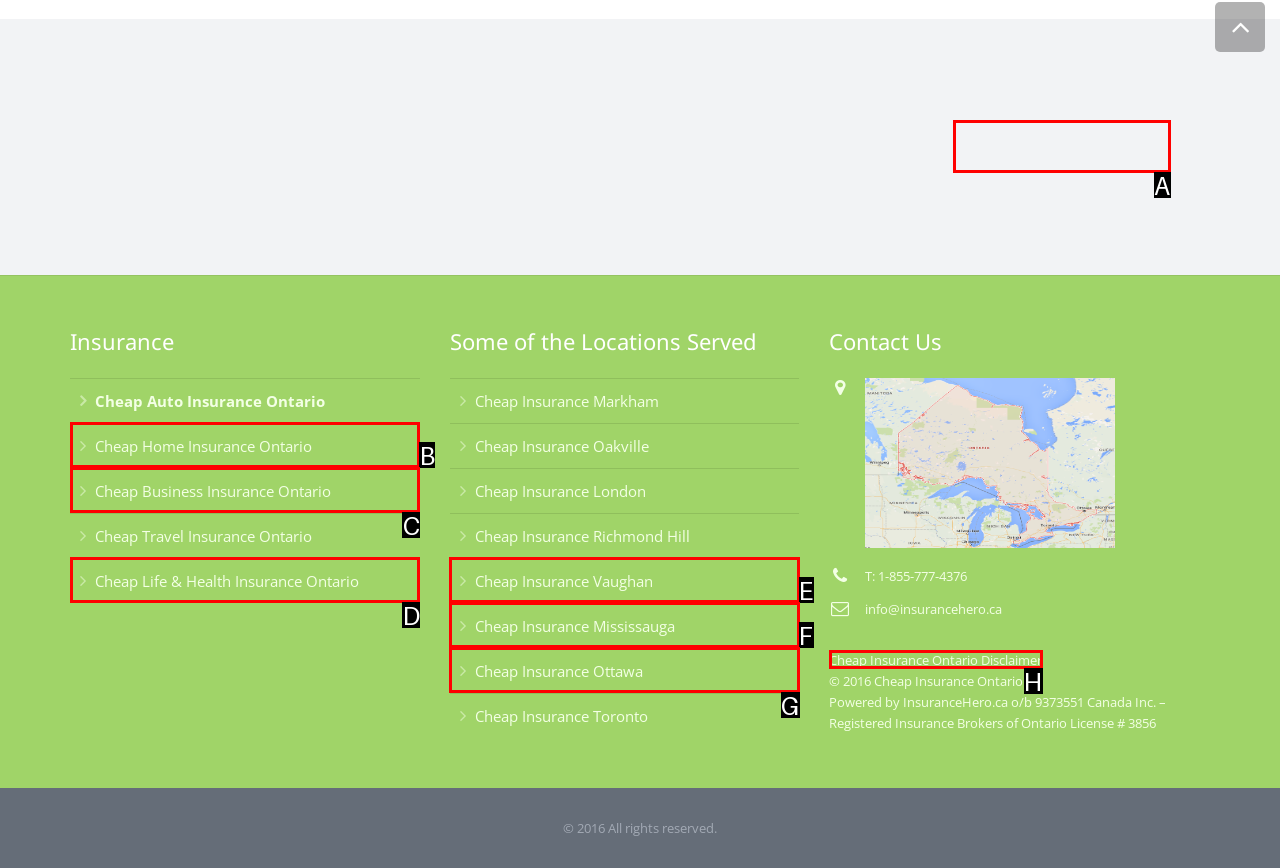Pinpoint the HTML element that fits the description: Cheap Insurance Vaughan
Answer by providing the letter of the correct option.

E